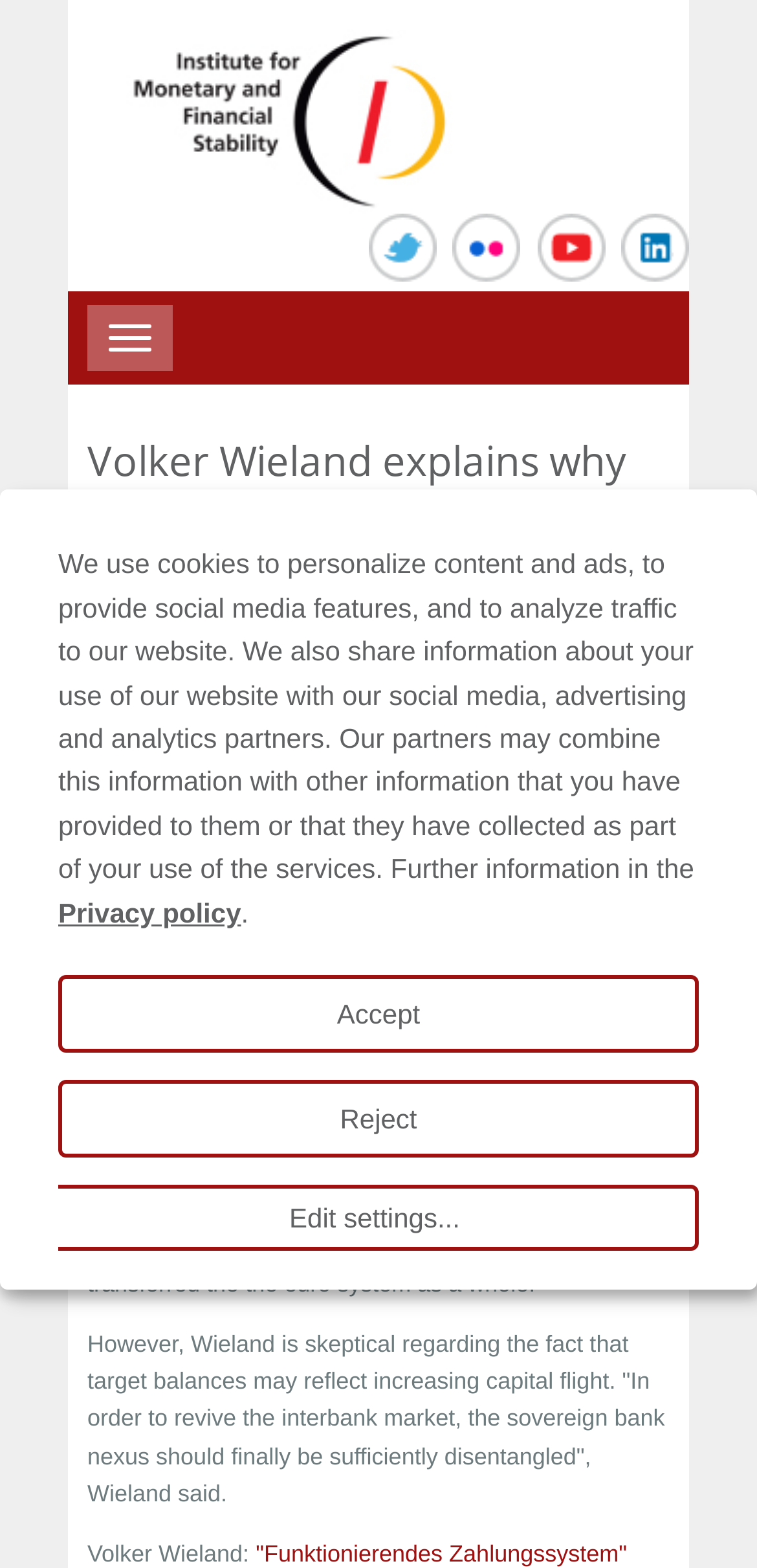Please identify the bounding box coordinates of the element on the webpage that should be clicked to follow this instruction: "Click the Sphynx link". The bounding box coordinates should be given as four float numbers between 0 and 1, formatted as [left, top, right, bottom].

None